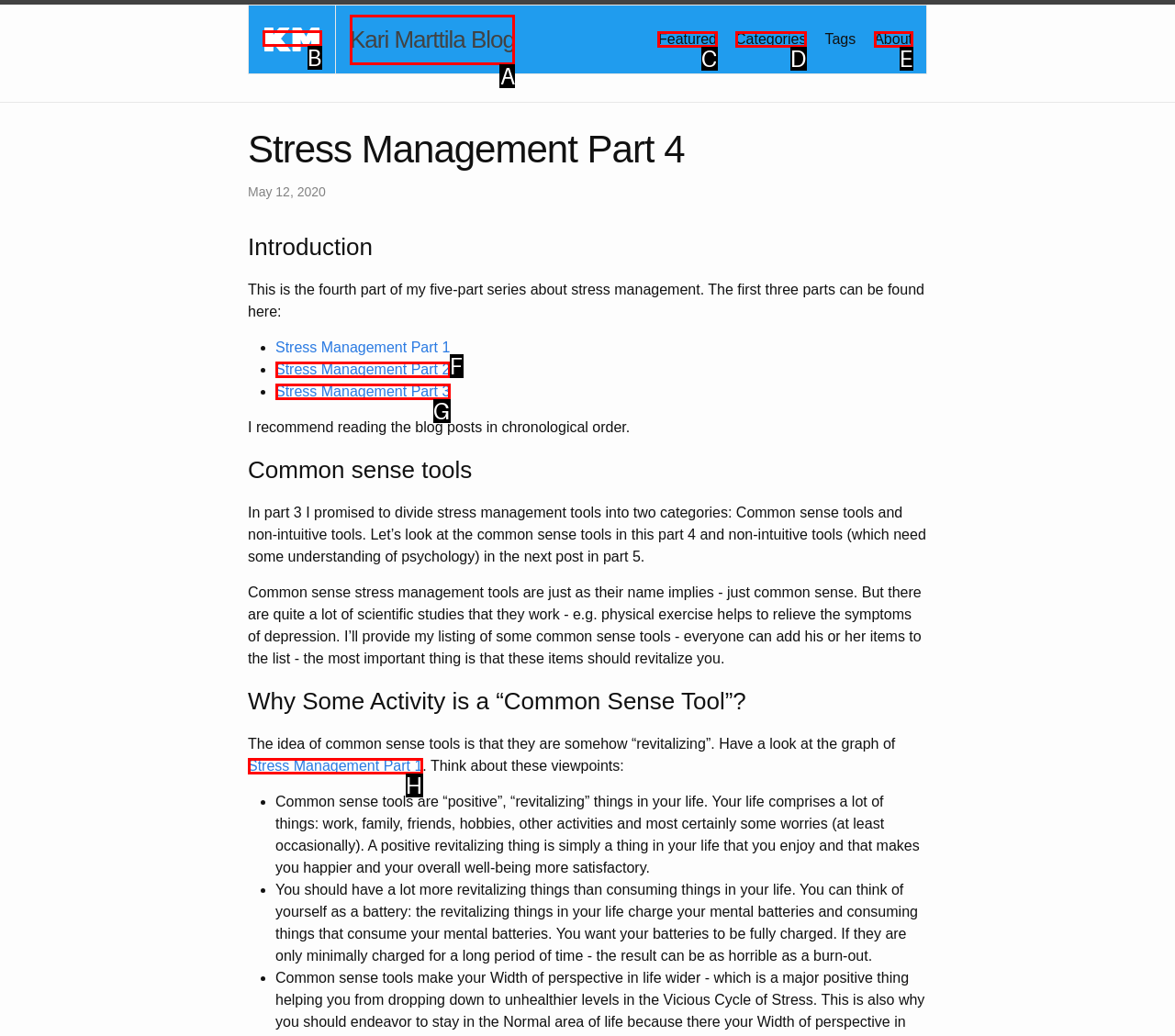Which UI element corresponds to this description: Stress Management Part 2
Reply with the letter of the correct option.

F